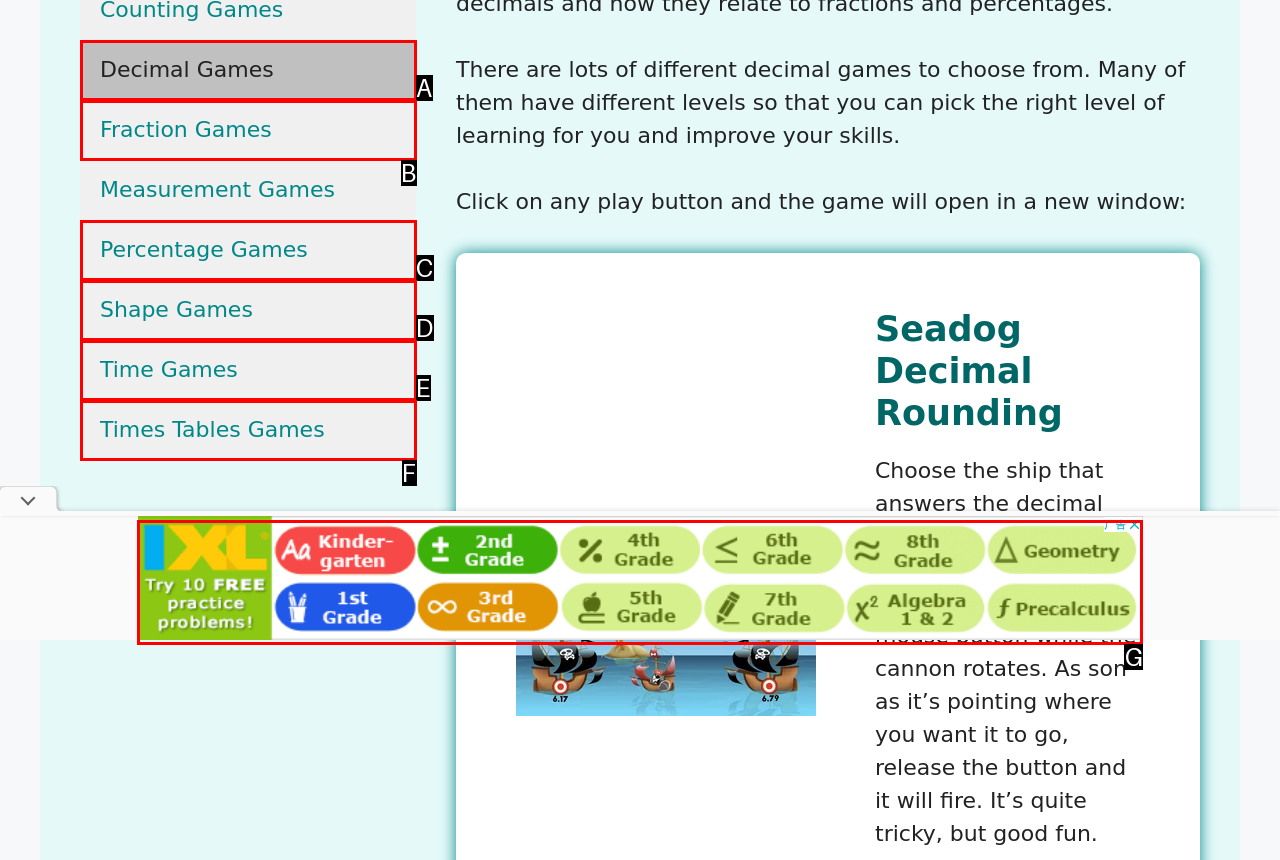Looking at the description: aria-label="Advertisement" name="aswift_6" title="Advertisement", identify which option is the best match and respond directly with the letter of that option.

G